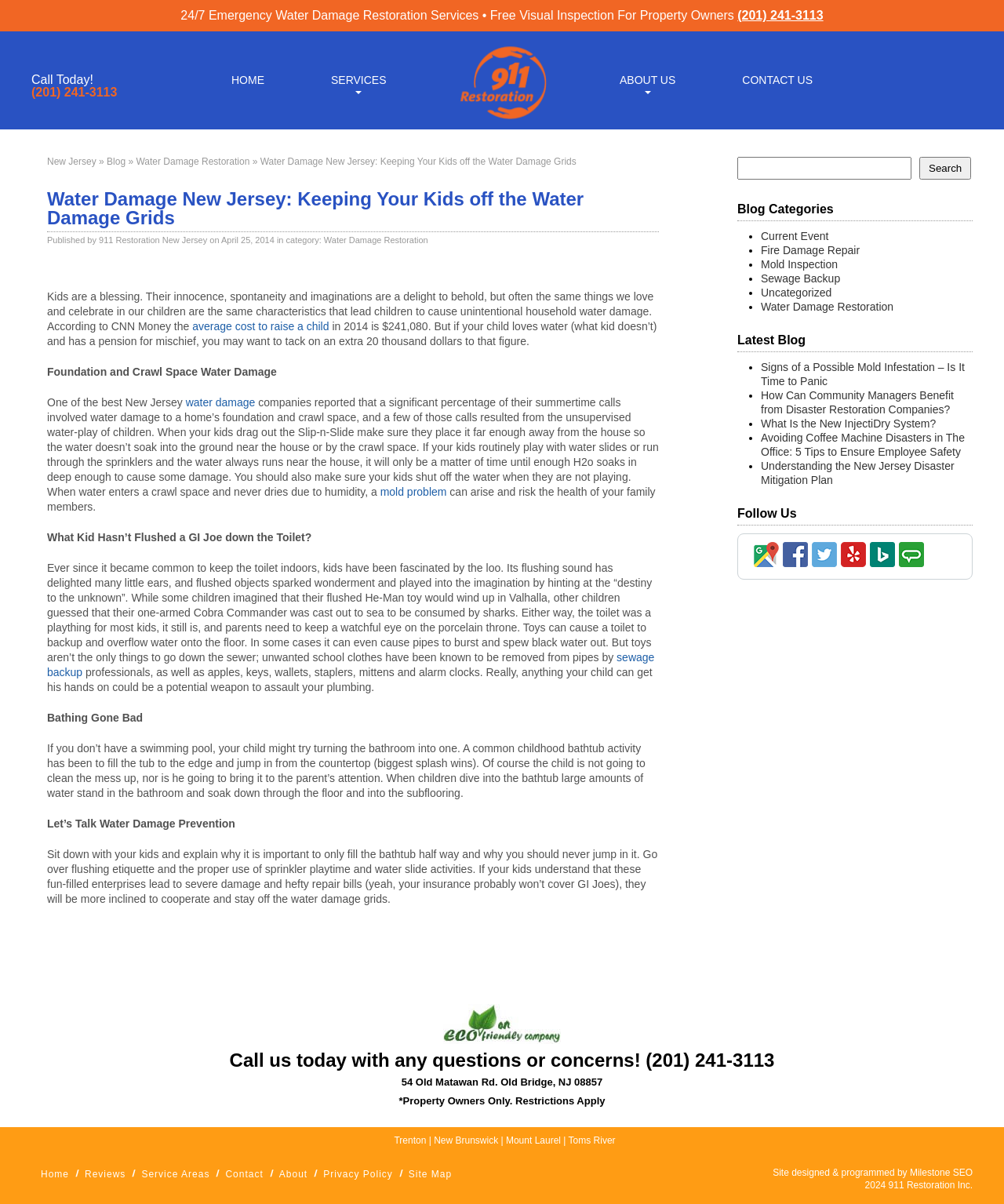Create a detailed narrative describing the layout and content of the webpage.

This webpage is about a water damage restoration service in New Jersey. At the top, there is a heading that reads "Top Water Damage New Jersey Team! 24/7!" and a phone number to call for emergency services. Below this, there is a brief description of the service, including a call to action to call for a free visual inspection.

On the left side of the page, there is a navigation menu with links to different sections of the website, including "HOME", "SERVICES", "ABOUT US", and "CONTACT US". There is also a link to a blog and a search bar.

The main content of the page is an article about water damage prevention, specifically focusing on how children's play can cause water damage in the home. The article is divided into sections, each with a heading, and includes stories and examples of how kids' activities can lead to water damage. There are also links to other related articles and services throughout the text.

On the right side of the page, there are several sections, including a list of blog categories, a list of latest blog posts, and a section titled "Follow Us" with an image and a call to action to contact the company. There is also a section with the company's address and phone number, as well as a note about restrictions on their services.

At the very bottom of the page, there is a footer with links to different pages on the website, including "Home", "Reviews", "Service Areas", "Contact", and "About".